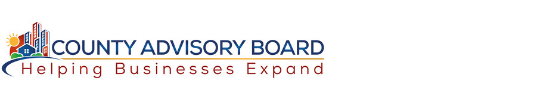What is the role of the County Advisory Board?
Use the image to answer the question with a single word or phrase.

Fostering business expansion and driving economic growth